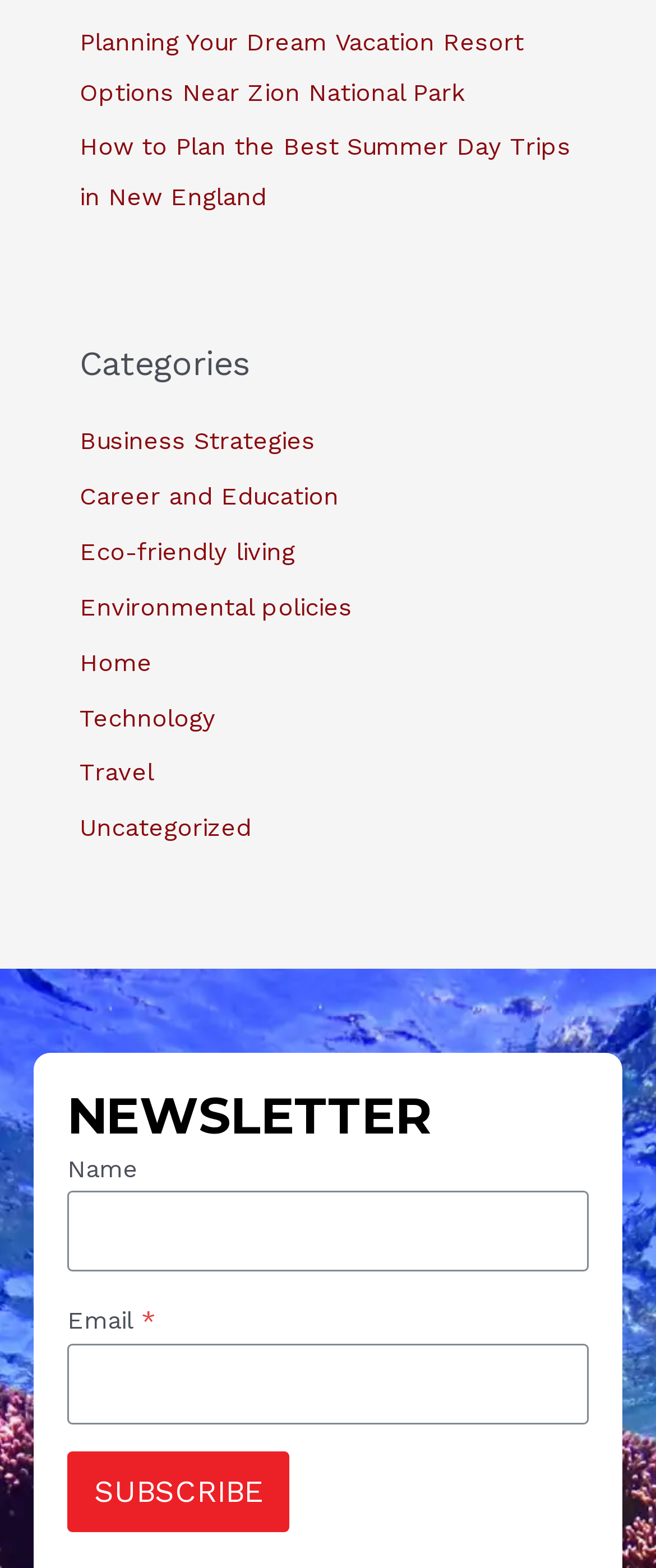What is the first link on the webpage?
Look at the image and respond with a one-word or short-phrase answer.

Planning Your Dream Vacation Resort Options Near Zion National Park